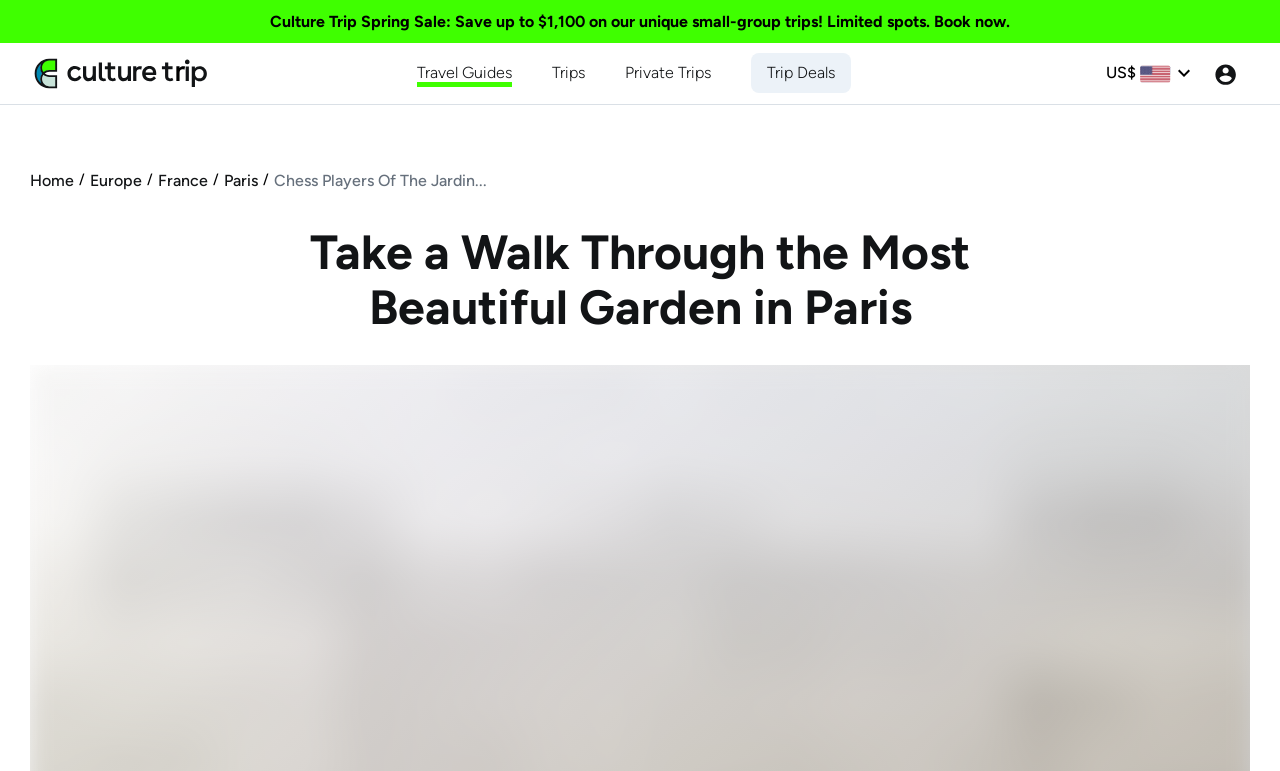Please locate the bounding box coordinates of the element's region that needs to be clicked to follow the instruction: "Go to the Home page". The bounding box coordinates should be provided as four float numbers between 0 and 1, i.e., [left, top, right, bottom].

[0.023, 0.219, 0.058, 0.25]